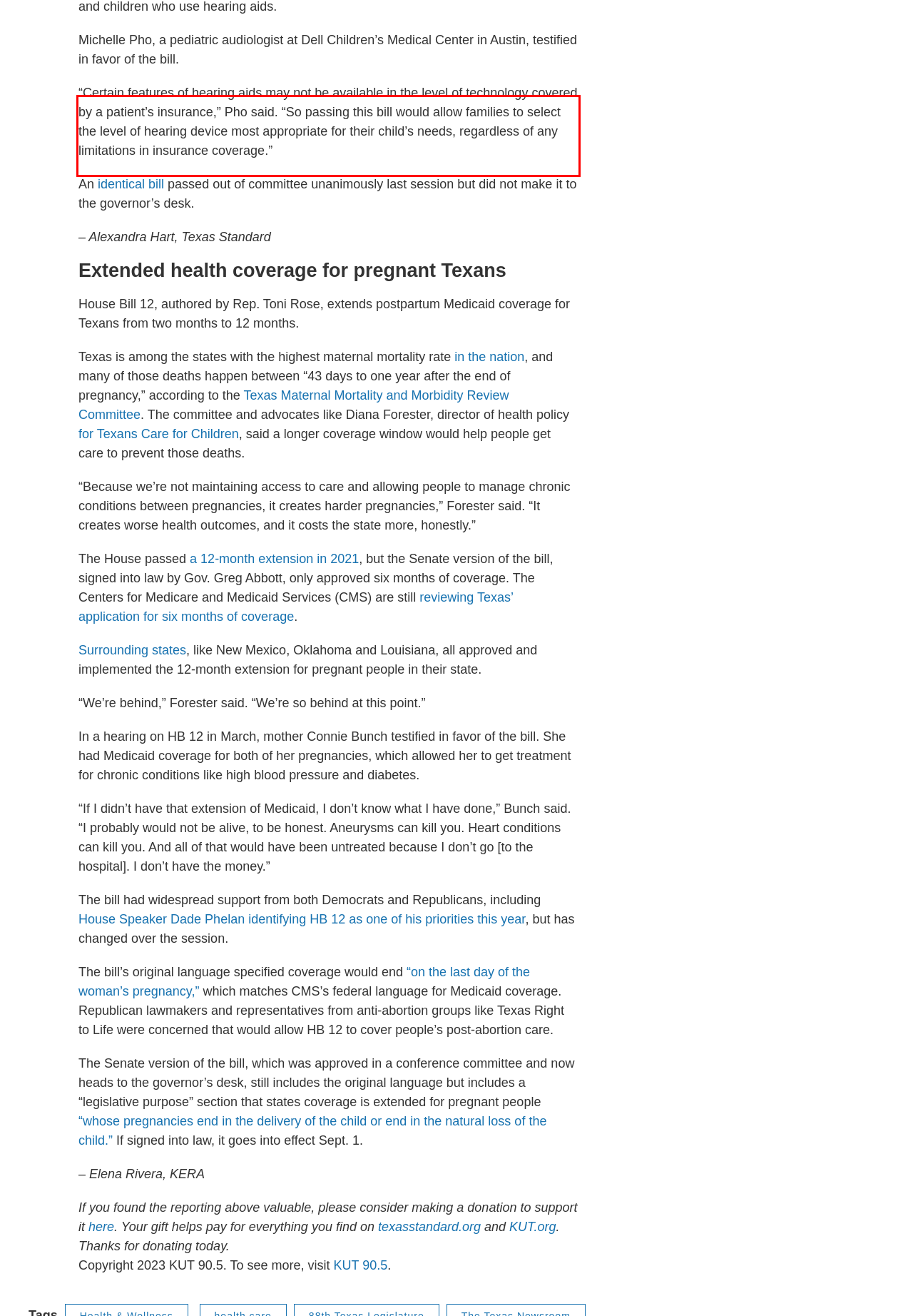Your task is to recognize and extract the text content from the UI element enclosed in the red bounding box on the webpage screenshot.

“Certain features of hearing aids may not be available in the level of technology covered by a patient’s insurance,” Pho said. “So passing this bill would allow families to select the level of hearing device most appropriate for their child’s needs, regardless of any limitations in insurance coverage.”